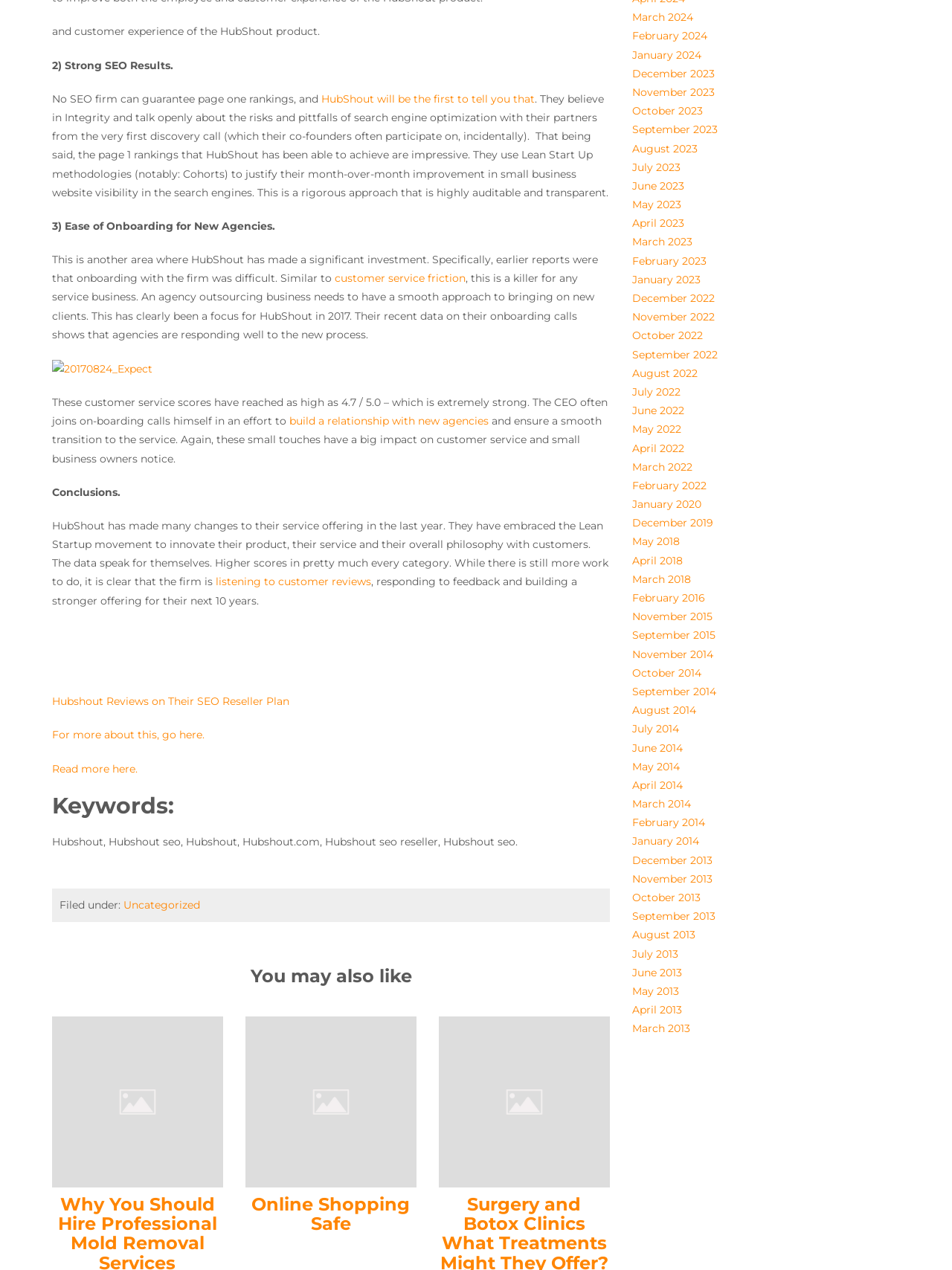What is the main topic of this webpage?
Using the image as a reference, answer with just one word or a short phrase.

HubShout